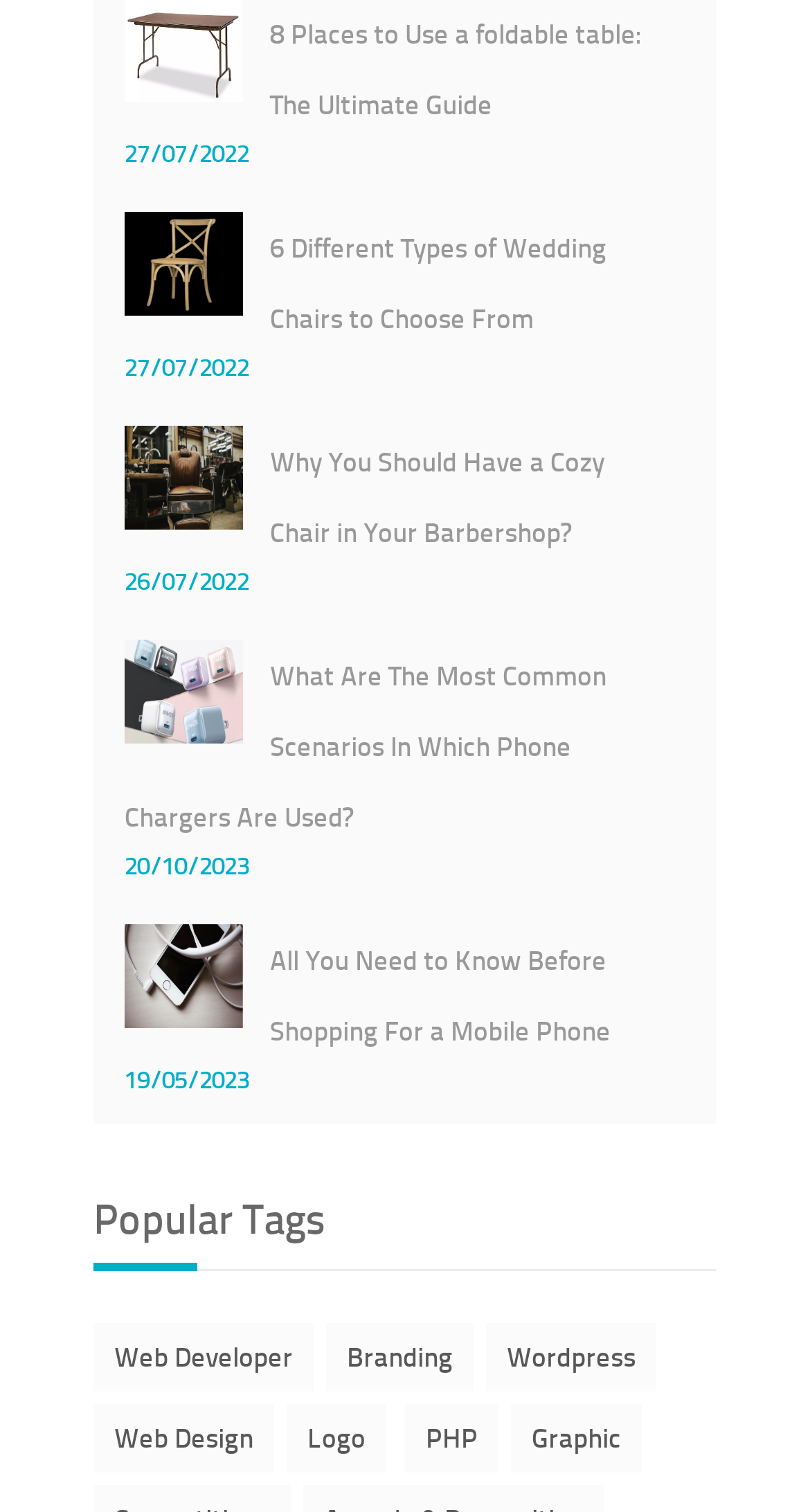Identify the bounding box coordinates of the area that should be clicked in order to complete the given instruction: "Read the article about wedding chairs". The bounding box coordinates should be four float numbers between 0 and 1, i.e., [left, top, right, bottom].

[0.333, 0.151, 0.749, 0.222]